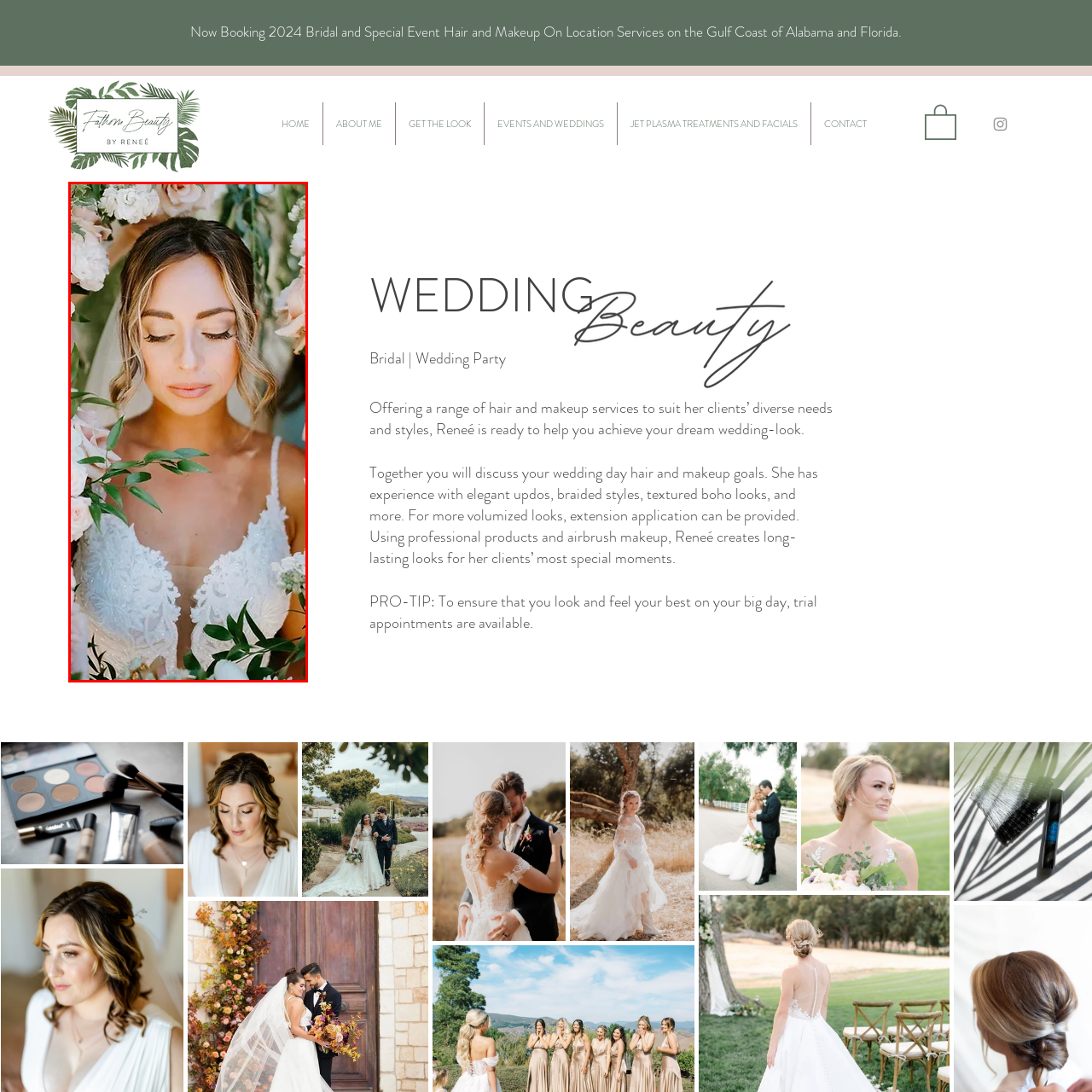Study the area of the image outlined in red and respond to the following question with as much detail as possible: What is the focus of the image?

According to the caption, 'the focus is on her radiant face', which suggests that the photographer intentionally highlighted the bride's facial features to capture her beauty and tranquility.